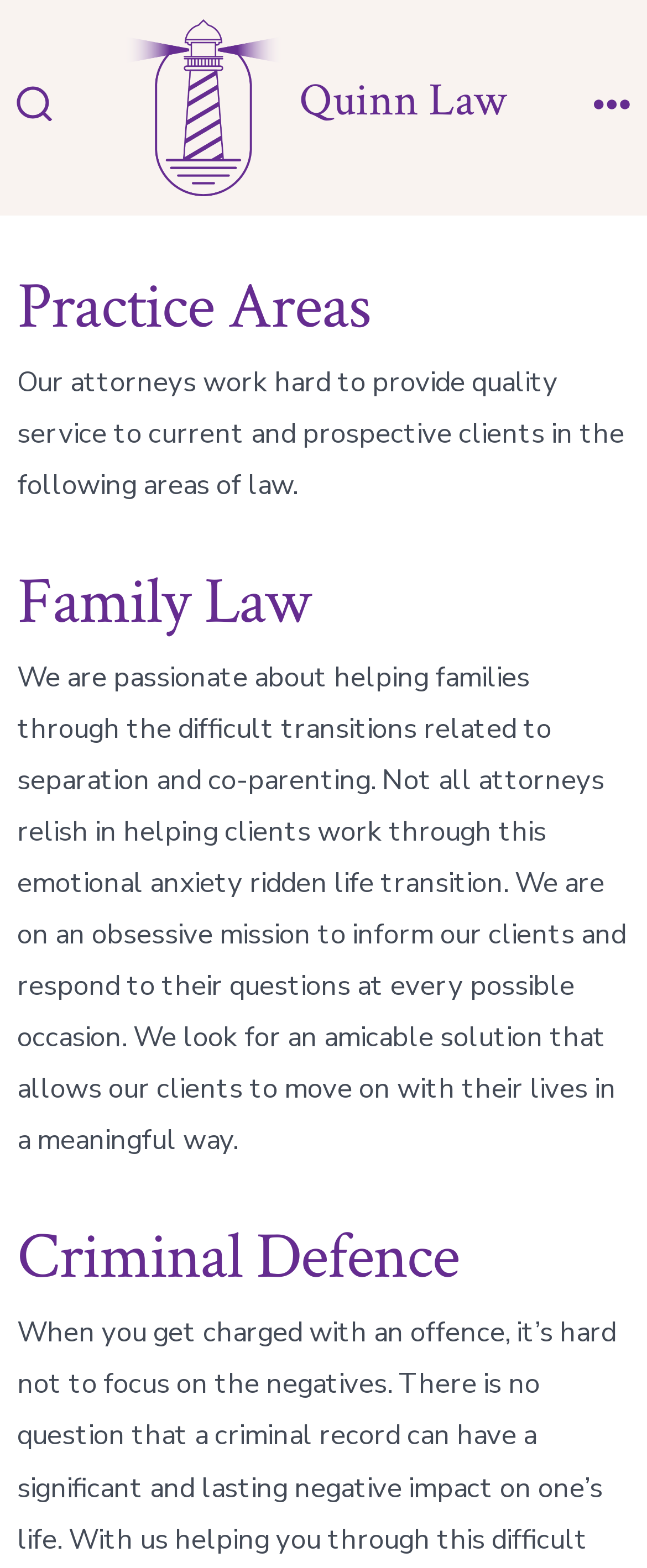How many images are present on this webpage?
Look at the image and answer with only one word or phrase.

At least 3